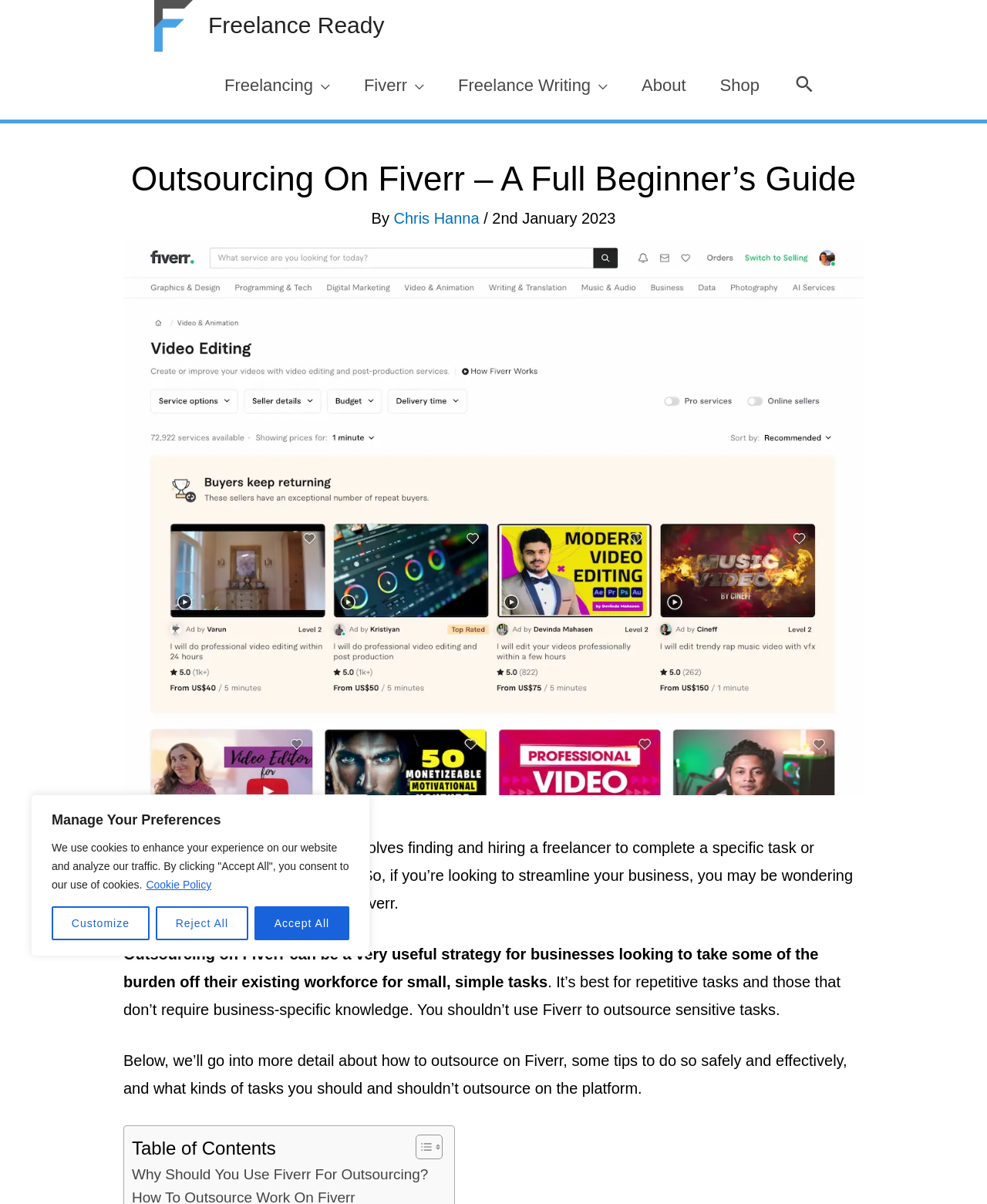Identify the bounding box coordinates of the clickable region required to complete the instruction: "Click Freelance Ready logo". The coordinates should be given as four float numbers within the range of 0 and 1, i.e., [left, top, right, bottom].

[0.156, 0.013, 0.195, 0.027]